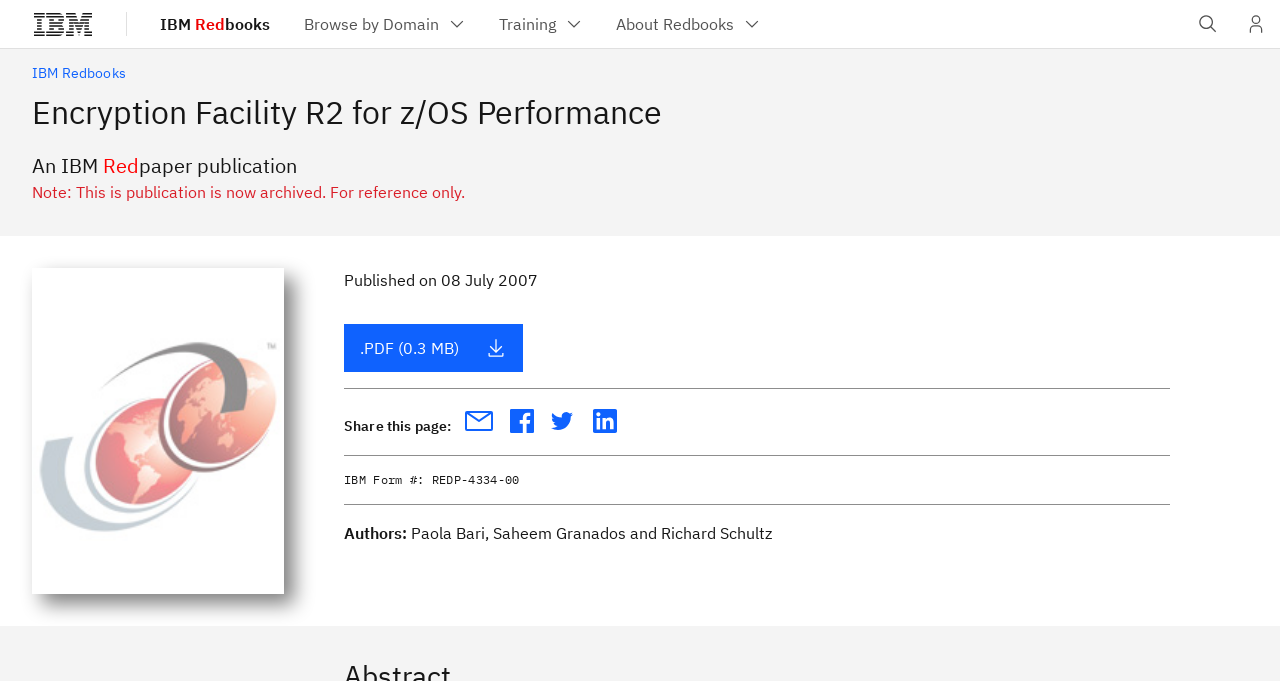Can you provide the bounding box coordinates for the element that should be clicked to implement the instruction: "Read the article 'Best Contact Lenses on the Market 2024'"?

None